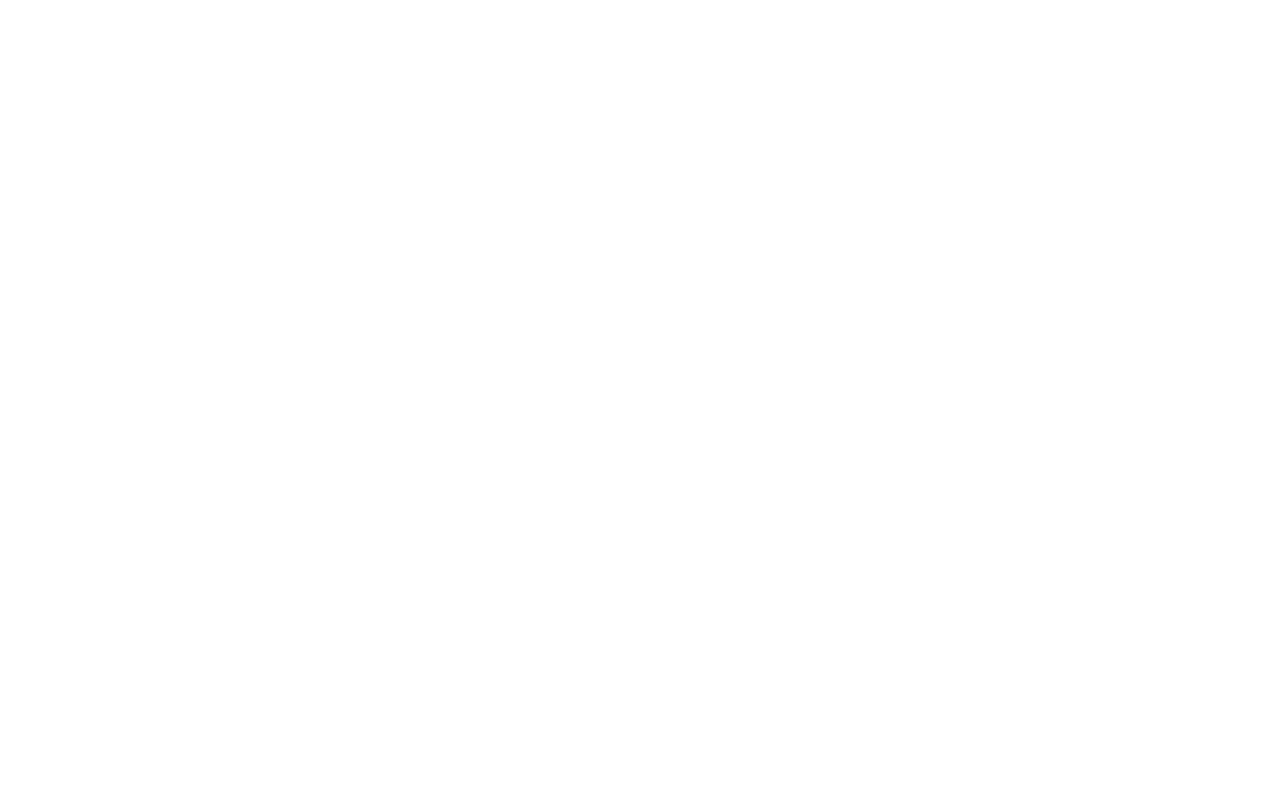Please determine the bounding box coordinates of the area that needs to be clicked to complete this task: 'Check out the article about best cream blushes for summer'. The coordinates must be four float numbers between 0 and 1, formatted as [left, top, right, bottom].

[0.043, 0.791, 0.228, 0.988]